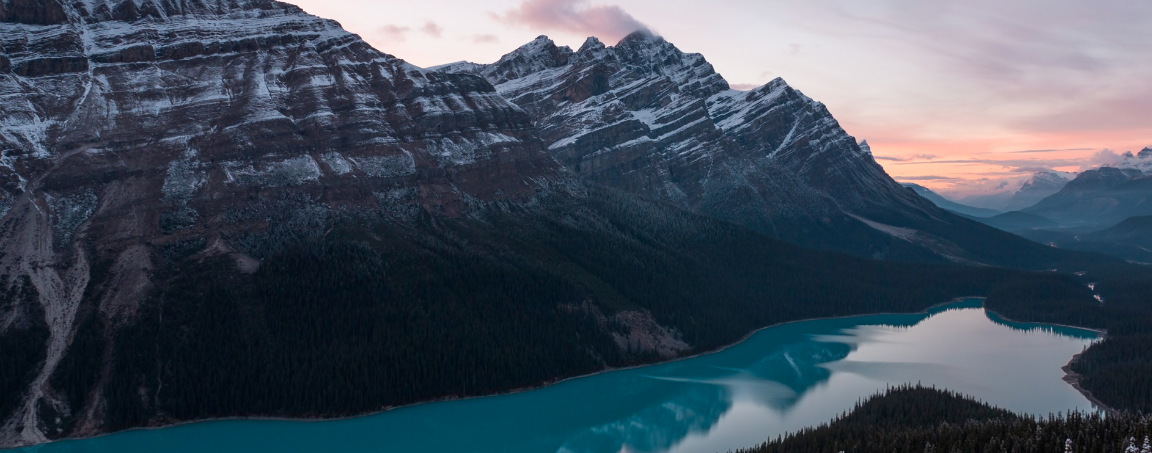What is the color of the lake's water?
Refer to the image and give a detailed answer to the question.

The caption explicitly states that the lake's water is turquoise, which is a vibrant blue-green color, adding to the serene atmosphere of the wilderness.